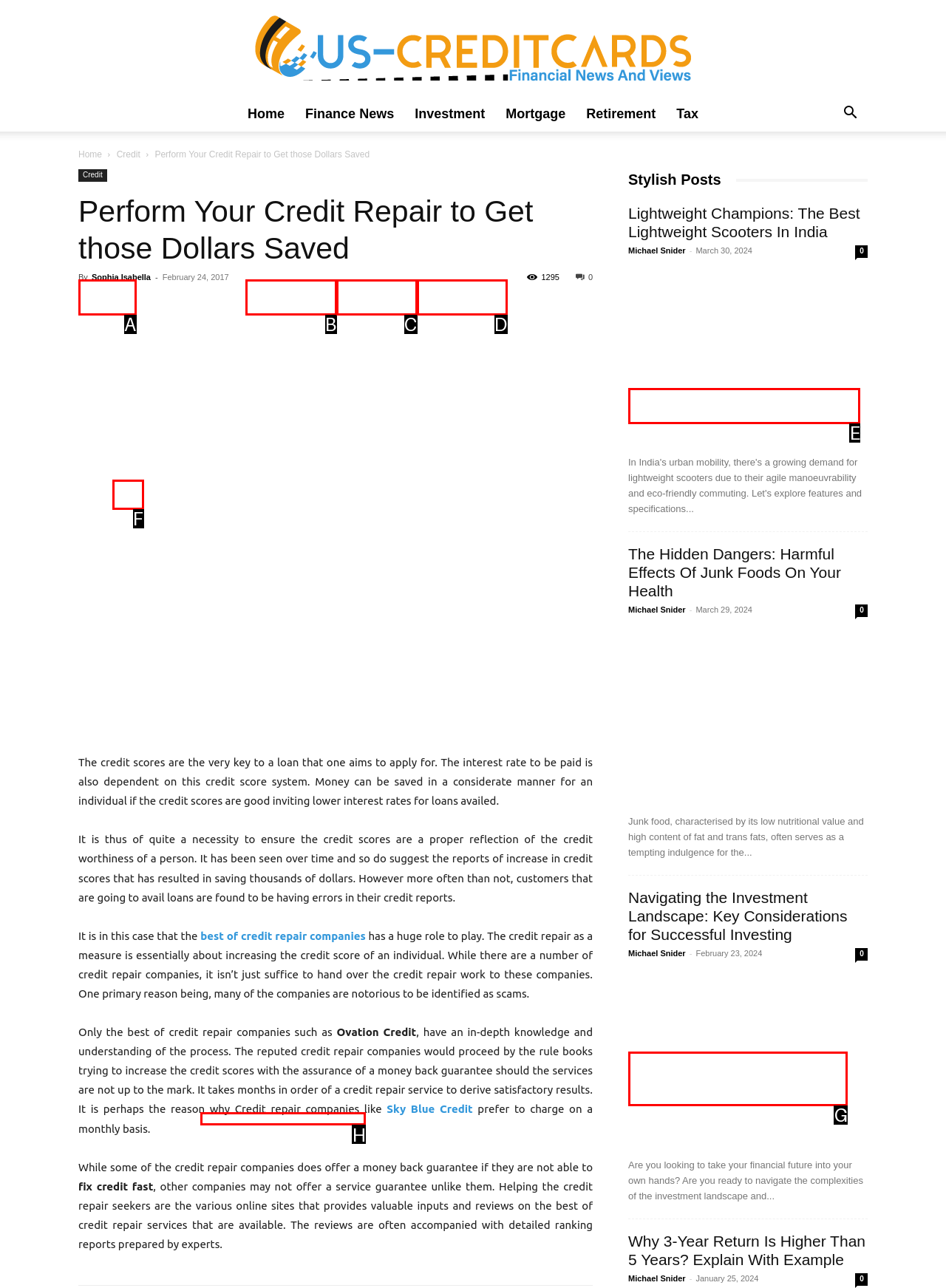Select the letter that aligns with the description: best of credit repair companies. Answer with the letter of the selected option directly.

H